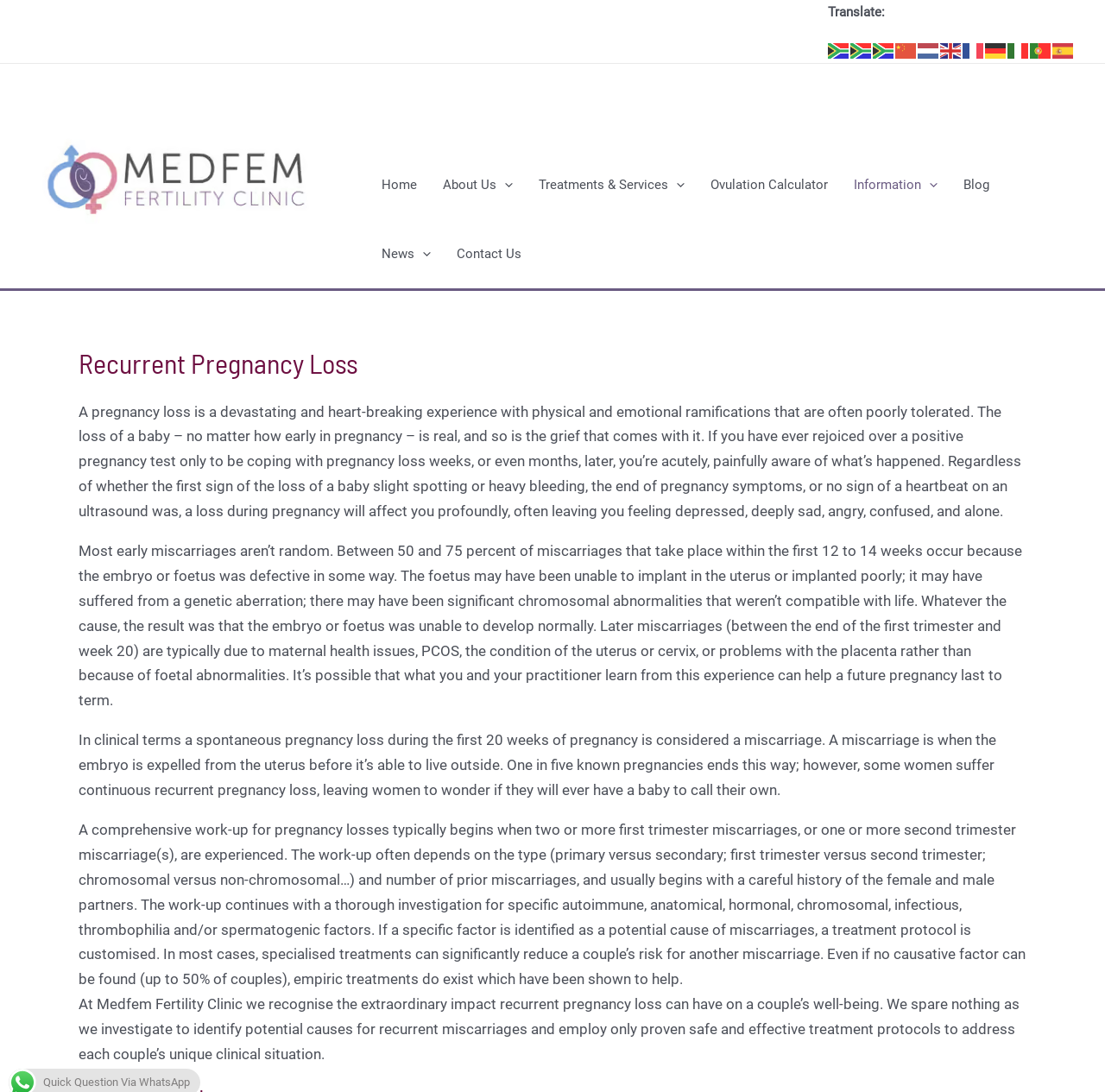Can you look at the image and give a comprehensive answer to the question:
How many known pregnancies end in miscarriage?

According to the text content of the webpage, one in five known pregnancies ends in miscarriage. This statistic is provided to give an idea of the prevalence of miscarriages and the importance of addressing recurrent pregnancy loss.